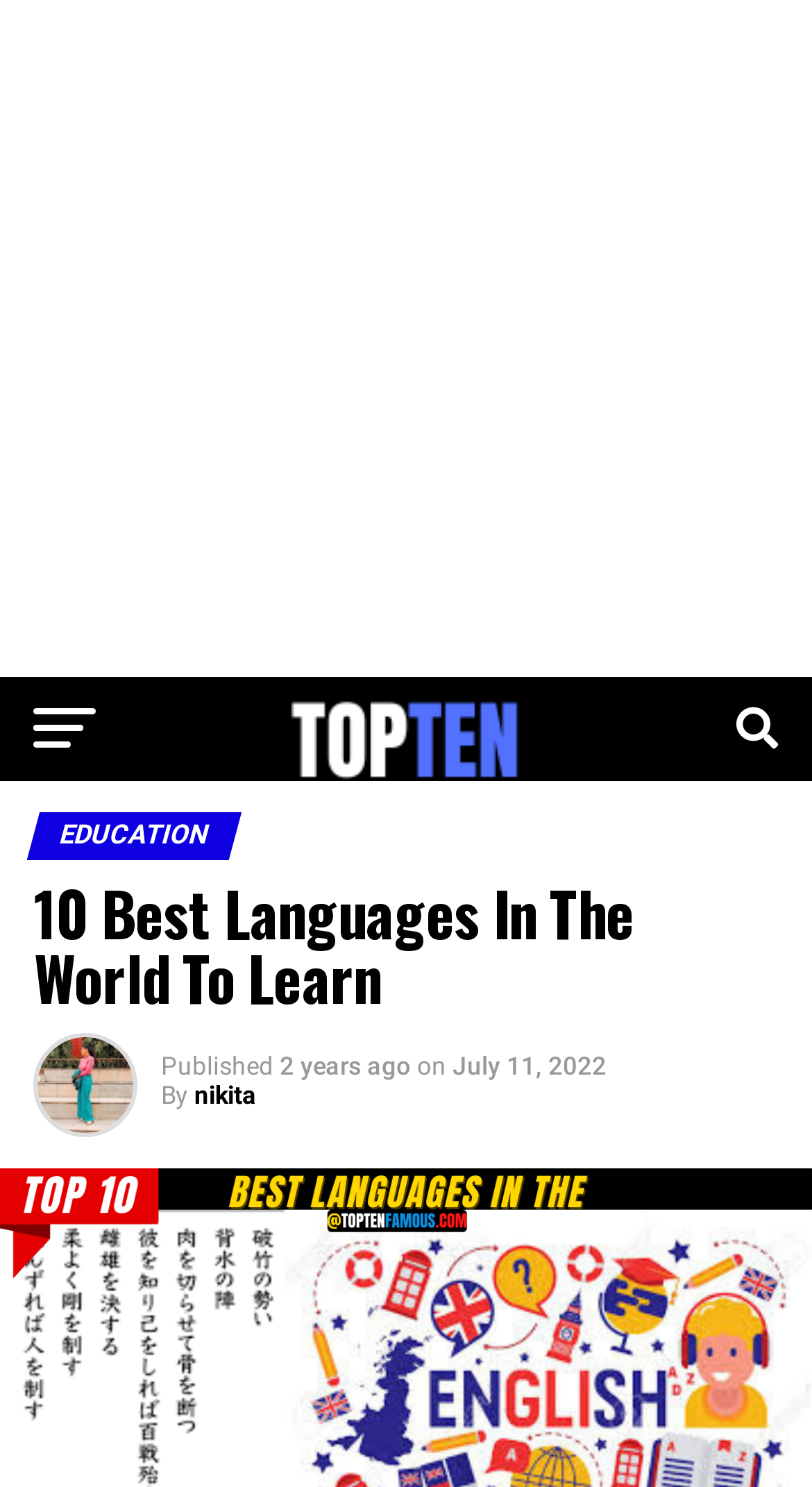What is the topic of the article?
Look at the image and answer the question with a single word or phrase.

Best Languages In The World To Learn